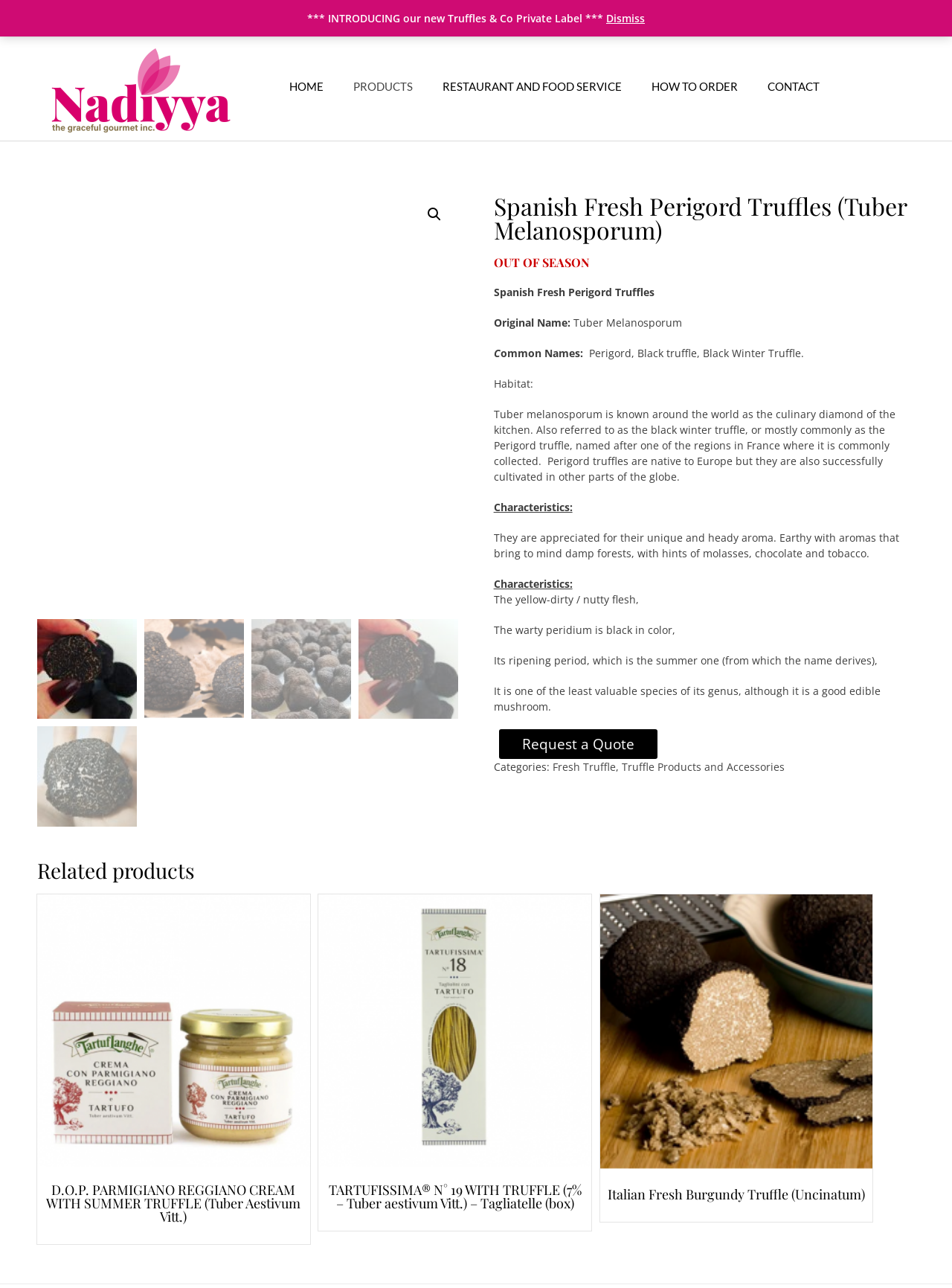What type of truffle is described on this page? Based on the image, give a response in one word or a short phrase.

Spanish Fresh Perigord Truffle